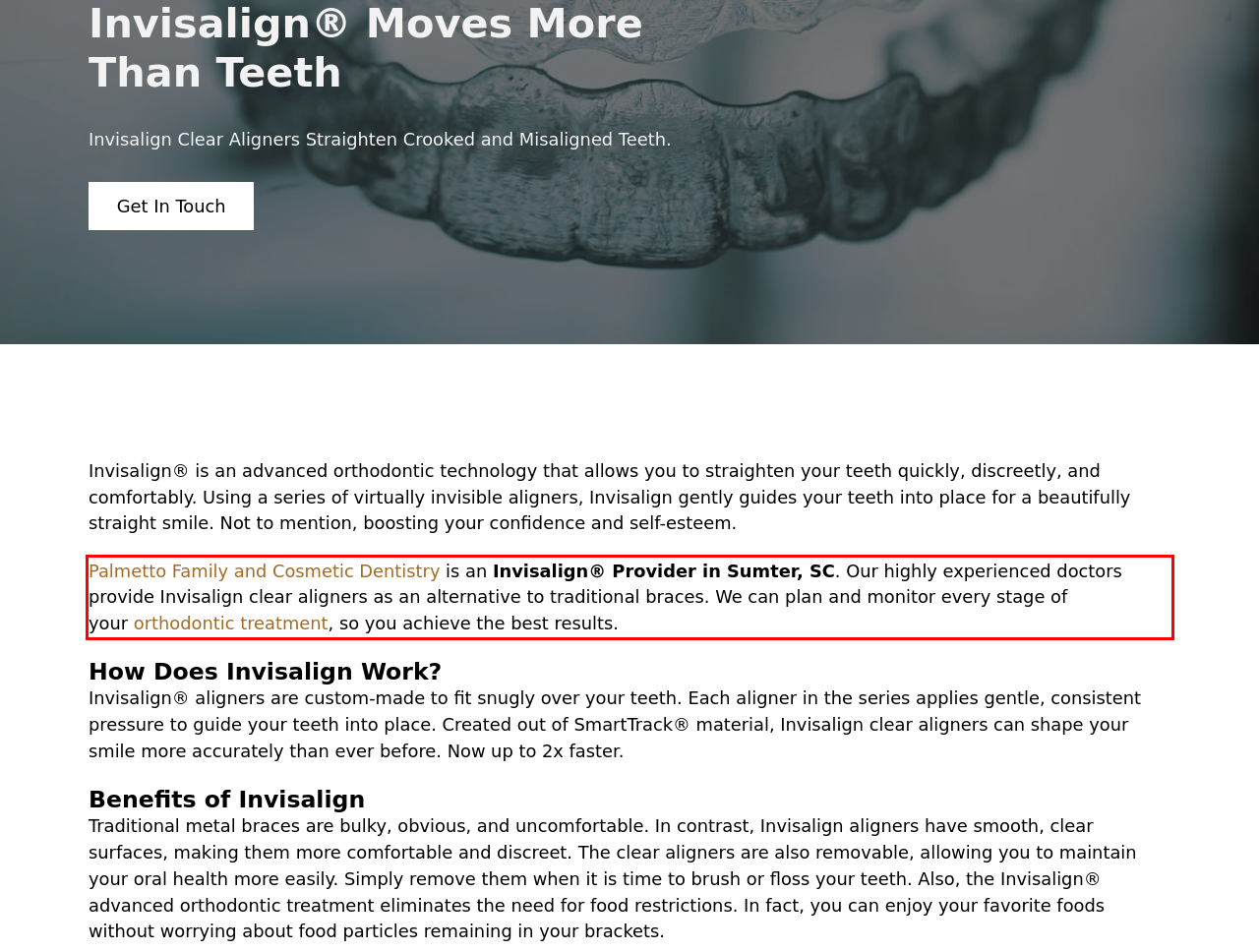Please analyze the screenshot of a webpage and extract the text content within the red bounding box using OCR.

Palmetto Family and Cosmetic Dentistry is an Invisalign® Provider in Sumter, SC. Our highly experienced doctors provide Invisalign clear aligners as an alternative to traditional braces. We can plan and monitor every stage of your orthodontic treatment, so you achieve the best results.